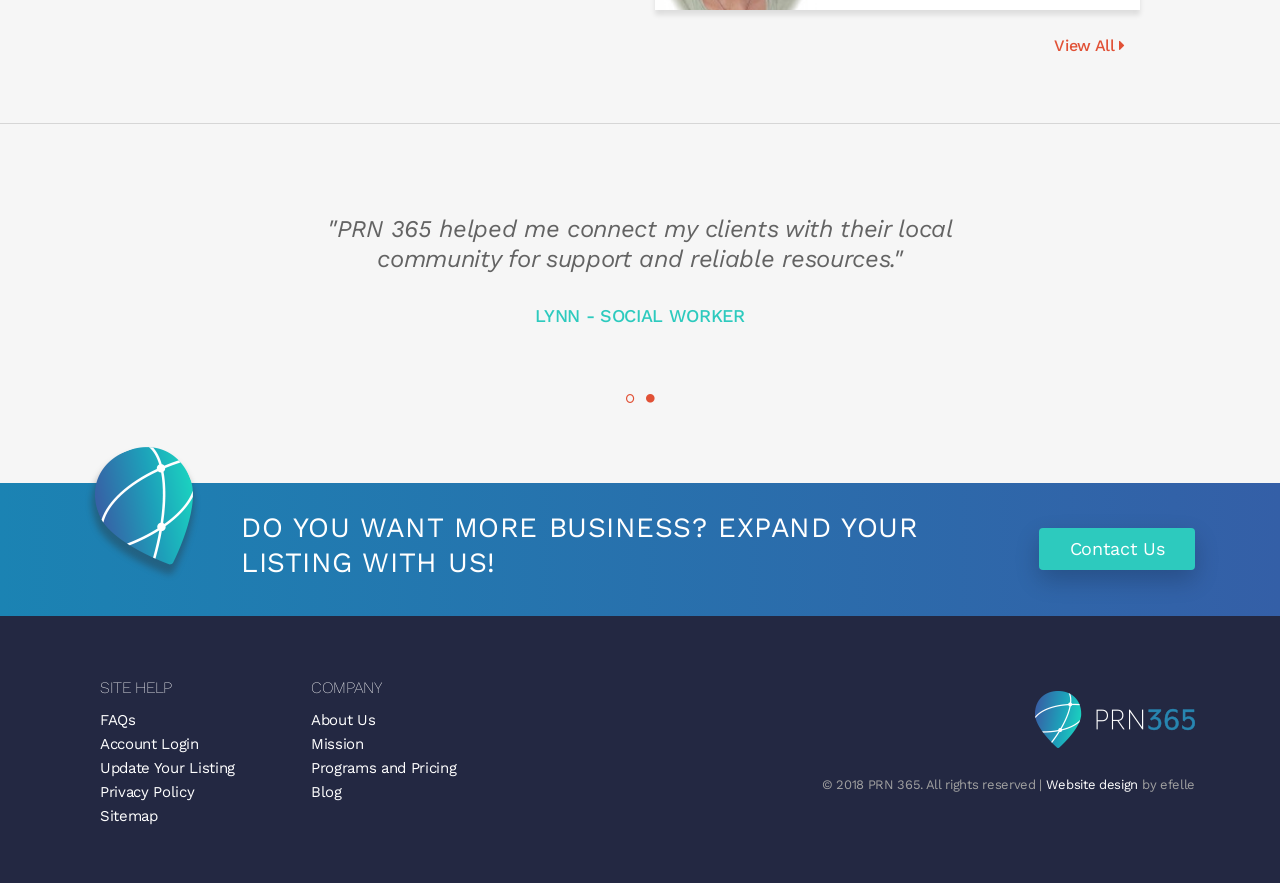Pinpoint the bounding box coordinates of the clickable area necessary to execute the following instruction: "Contact us". The coordinates should be given as four float numbers between 0 and 1, namely [left, top, right, bottom].

[0.812, 0.598, 0.934, 0.646]